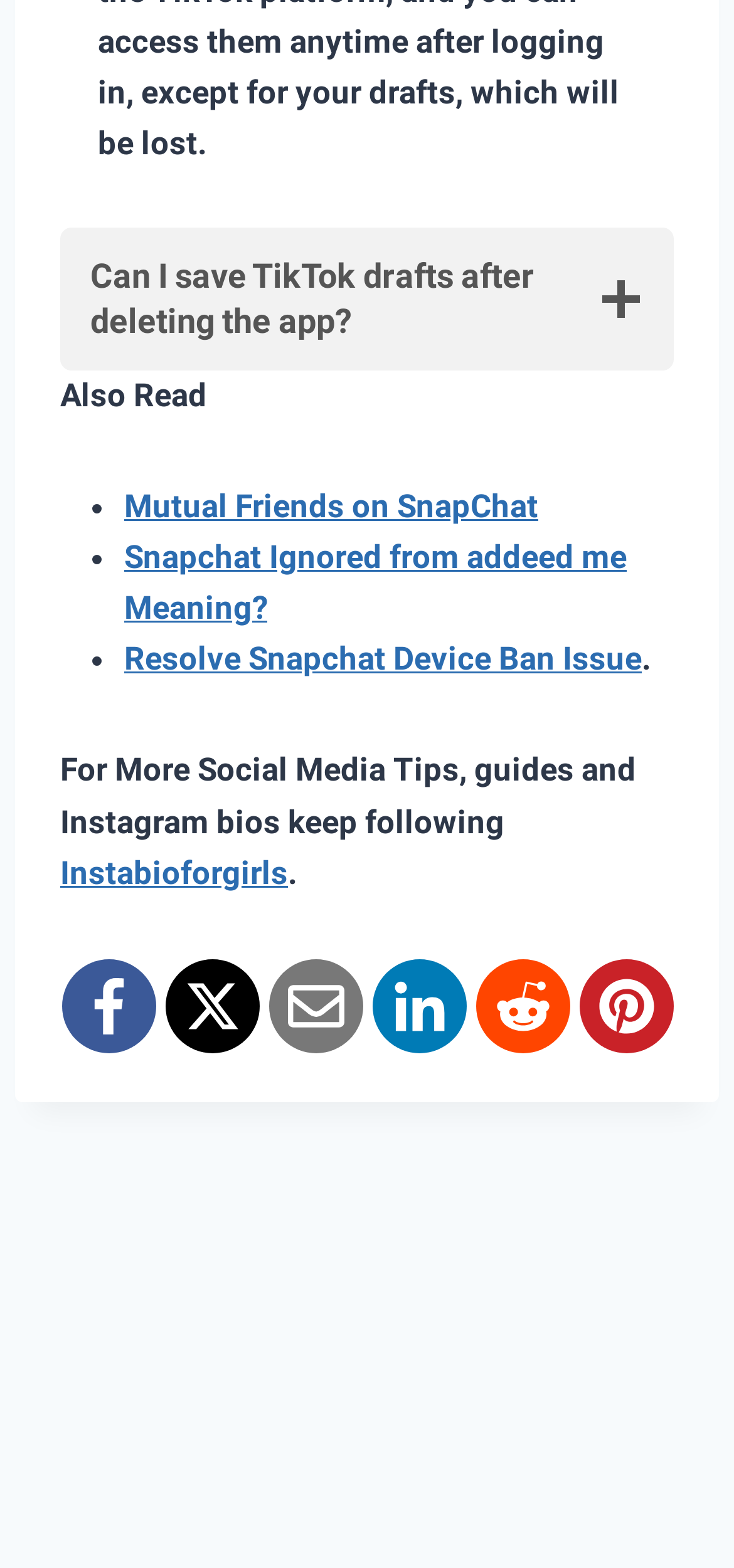Determine the bounding box coordinates of the element's region needed to click to follow the instruction: "Read more about 'Resolve Snapchat Device Ban Issue'". Provide these coordinates as four float numbers between 0 and 1, formatted as [left, top, right, bottom].

[0.169, 0.408, 0.874, 0.432]